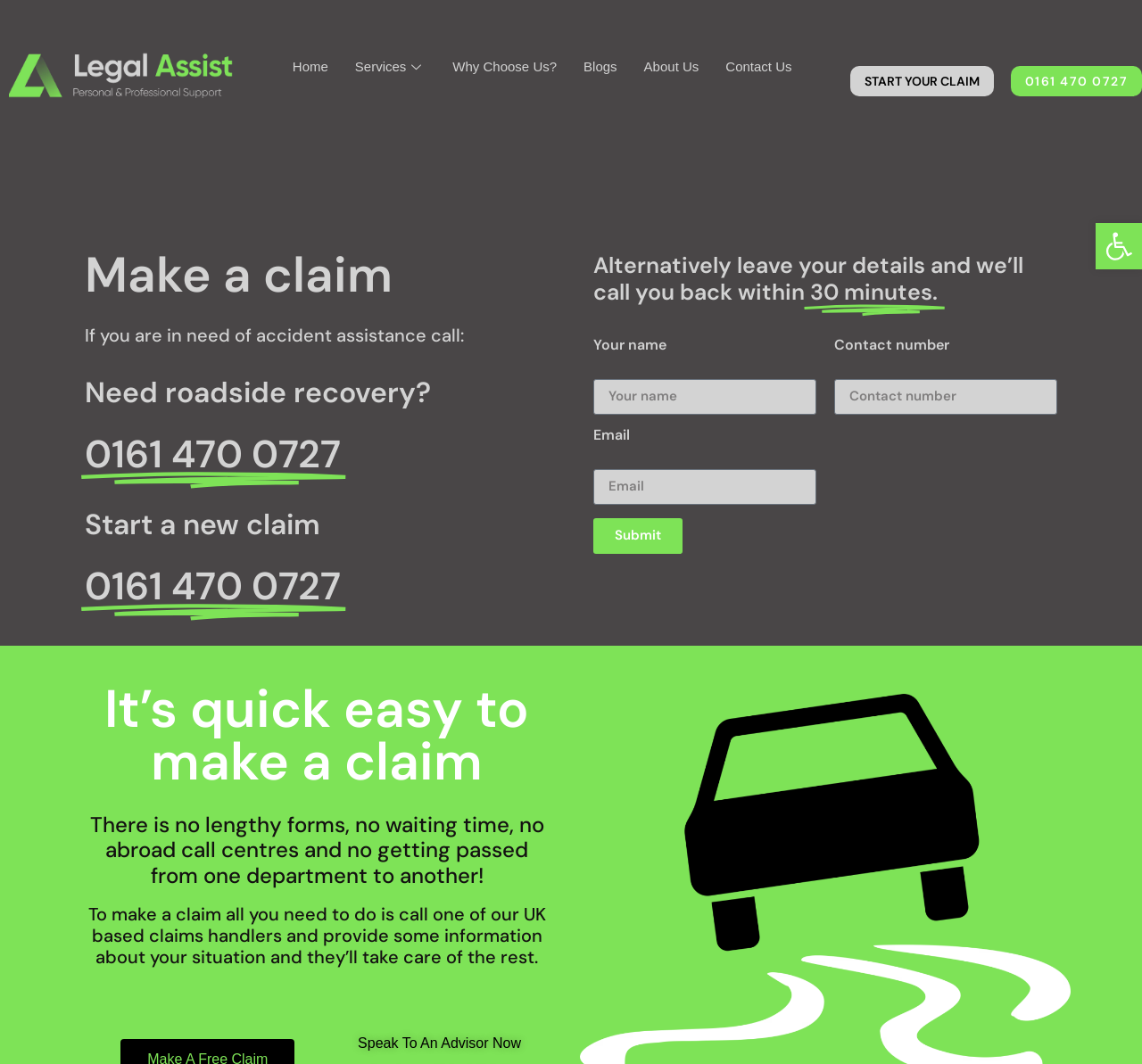Generate the title text from the webpage.

It’s quick easy to make a claim